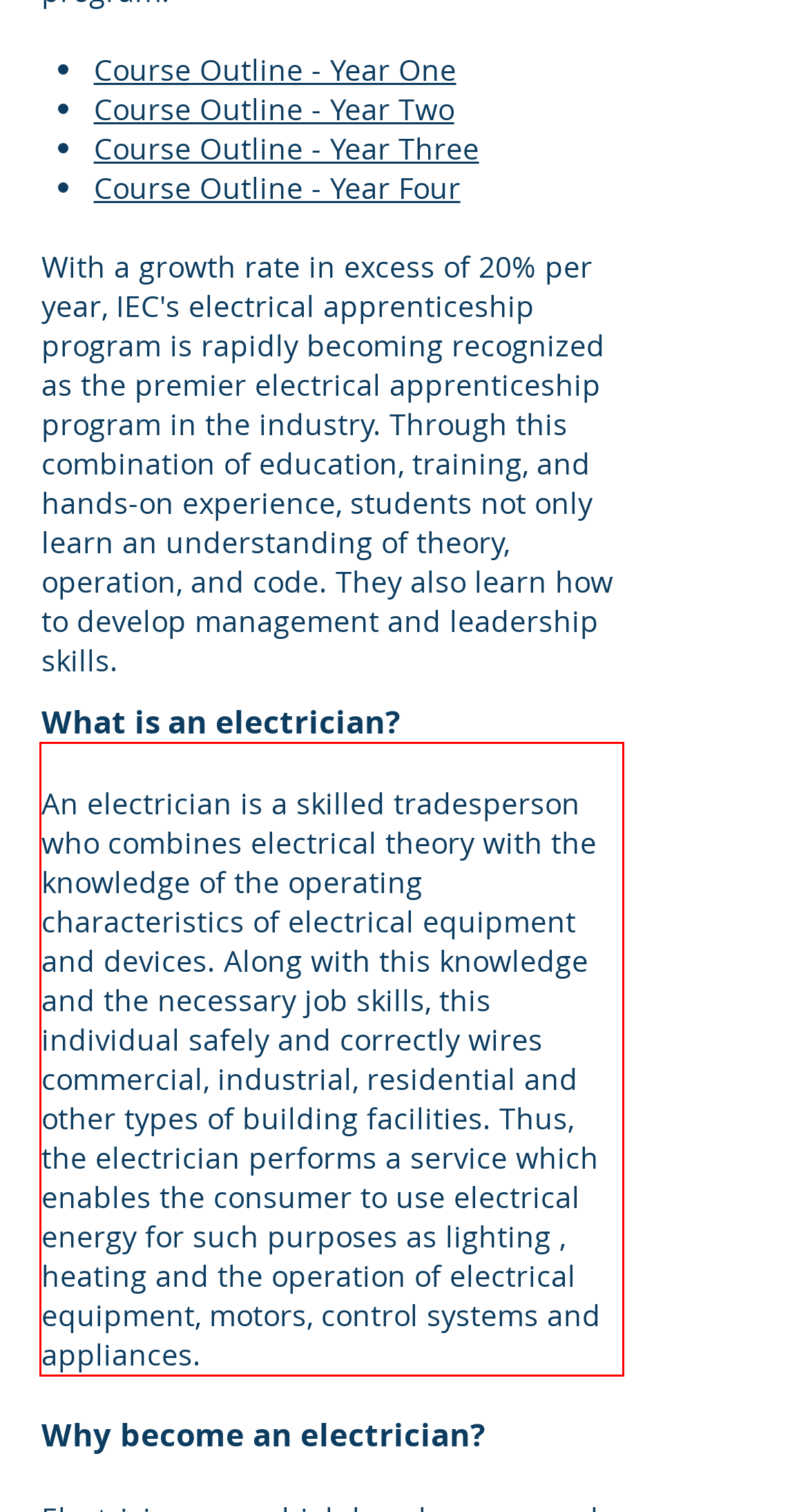Using the webpage screenshot, recognize and capture the text within the red bounding box.

An electrician is a skilled tradesperson who combines electrical theory with the knowledge of the operating characteristics of electrical equipment and devices. Along with this knowledge and the necessary job skills, this individual safely and correctly wires commercial, industrial, residential and other types of building facilities. Thus, the electrician performs a service which enables the consumer to use electrical energy for such purposes as lighting , heating and the operation of electrical equipment, motors, control systems and appliances.